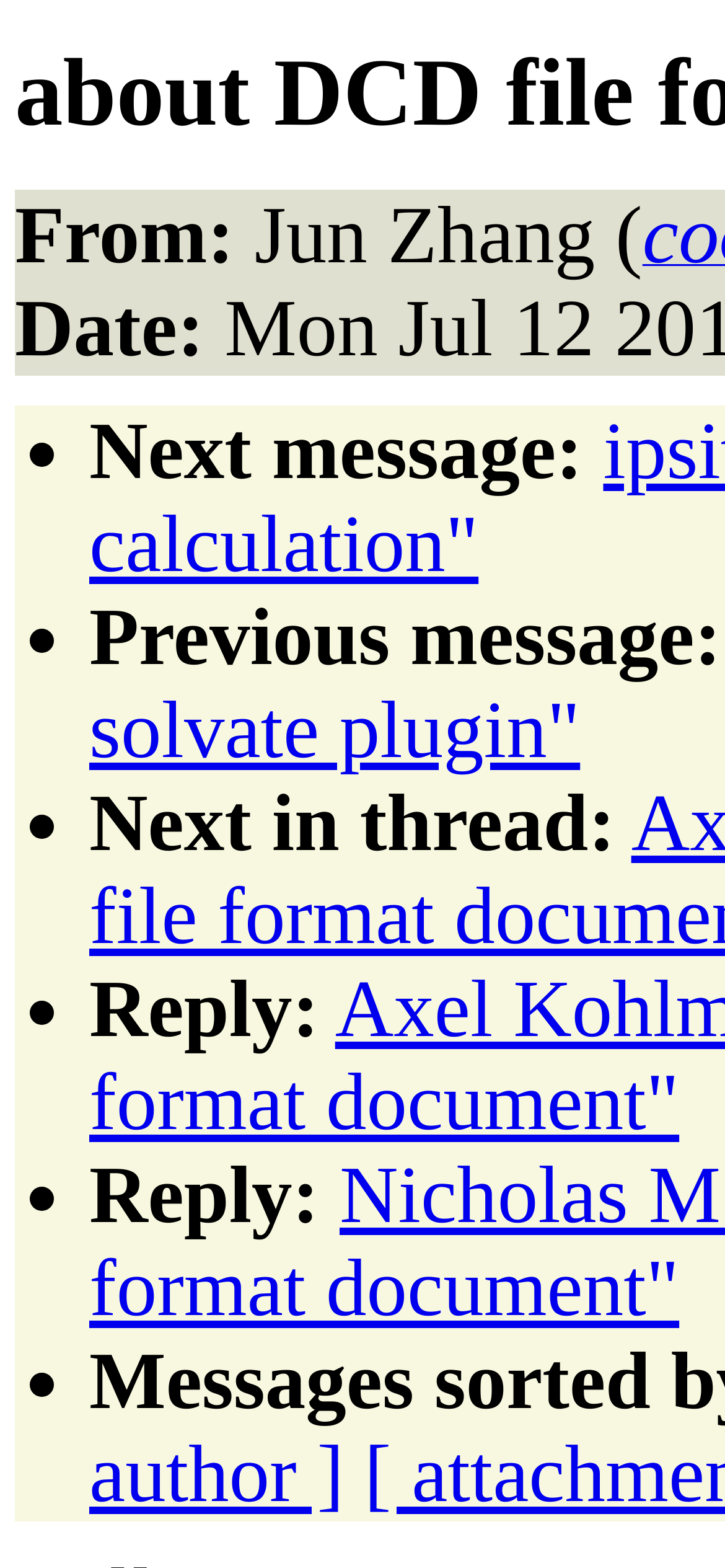How many navigation options are available?
Please give a detailed and elaborate explanation in response to the question.

The navigation options are listed vertically on the webpage, each preceded by a bullet point. There are five options in total: 'Next message:', 'Previous message:', 'Next in thread:', 'Reply:', and an additional bullet point at the bottom.